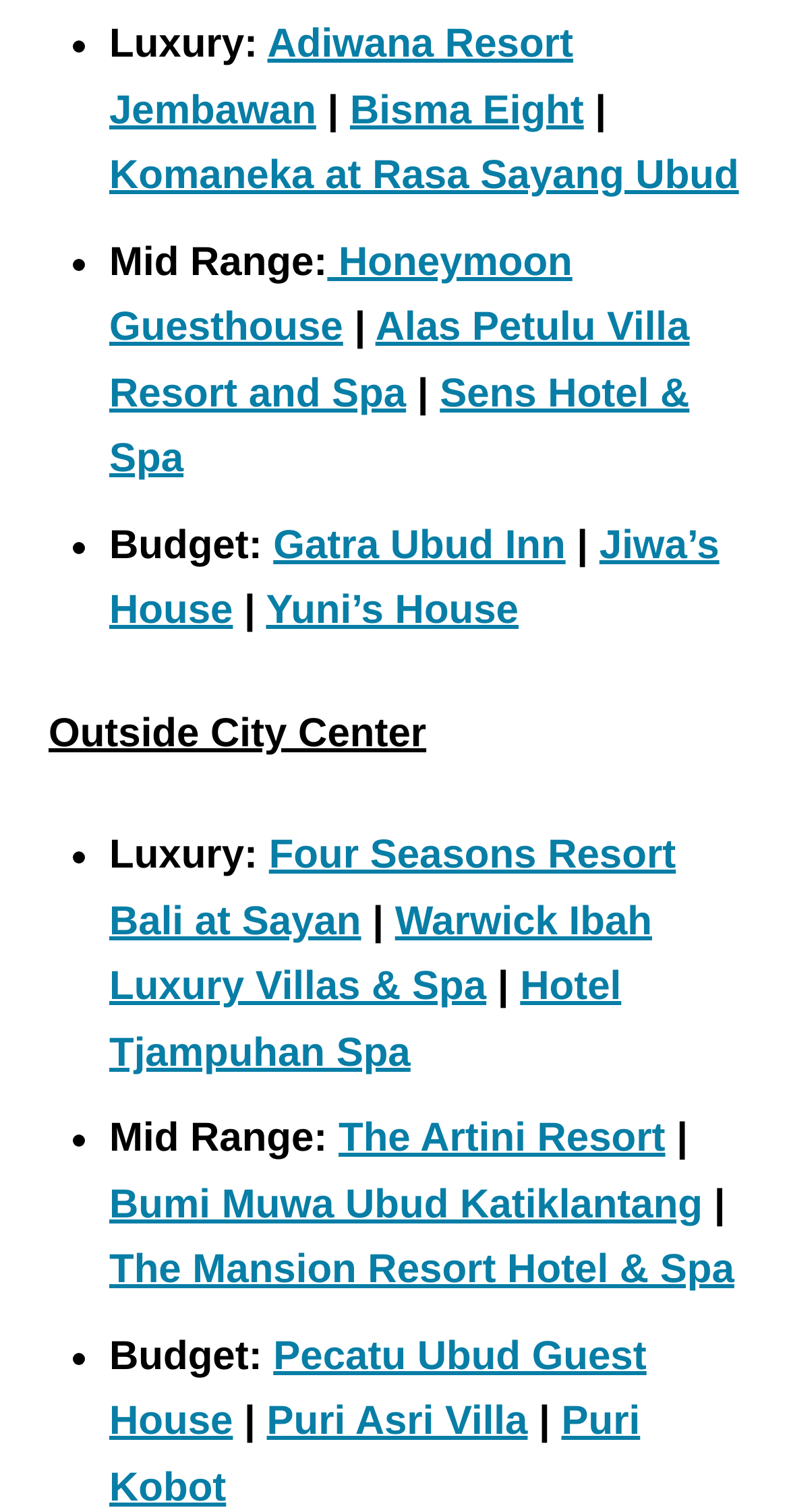What is the name of the budget accommodation listed after 'Gatra Ubud Inn'?
Could you answer the question in a detailed manner, providing as much information as possible?

In the 'Budget' section, I see a link 'Gatra Ubud Inn' followed by a '|' symbol and then another link 'Jiwa’s House'. This indicates that 'Jiwa’s House' is the budget accommodation listed after 'Gatra Ubud Inn'.